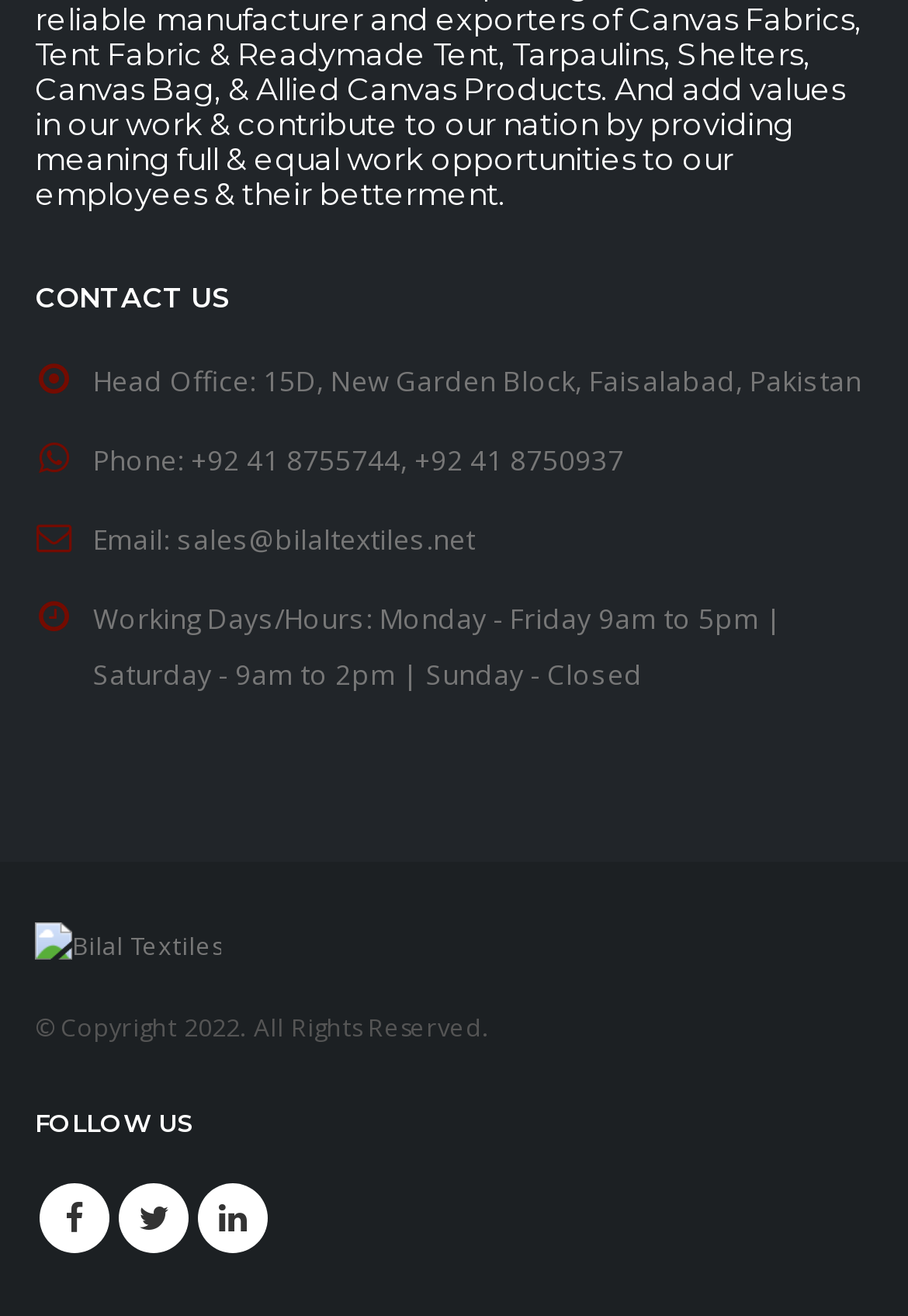Utilize the information from the image to answer the question in detail:
What is the email address of the head office?

I found the email address of the head office by looking at the 'CONTACT US' section, where it is listed under 'Email:' as 'sales@bilaltextiles.net'.